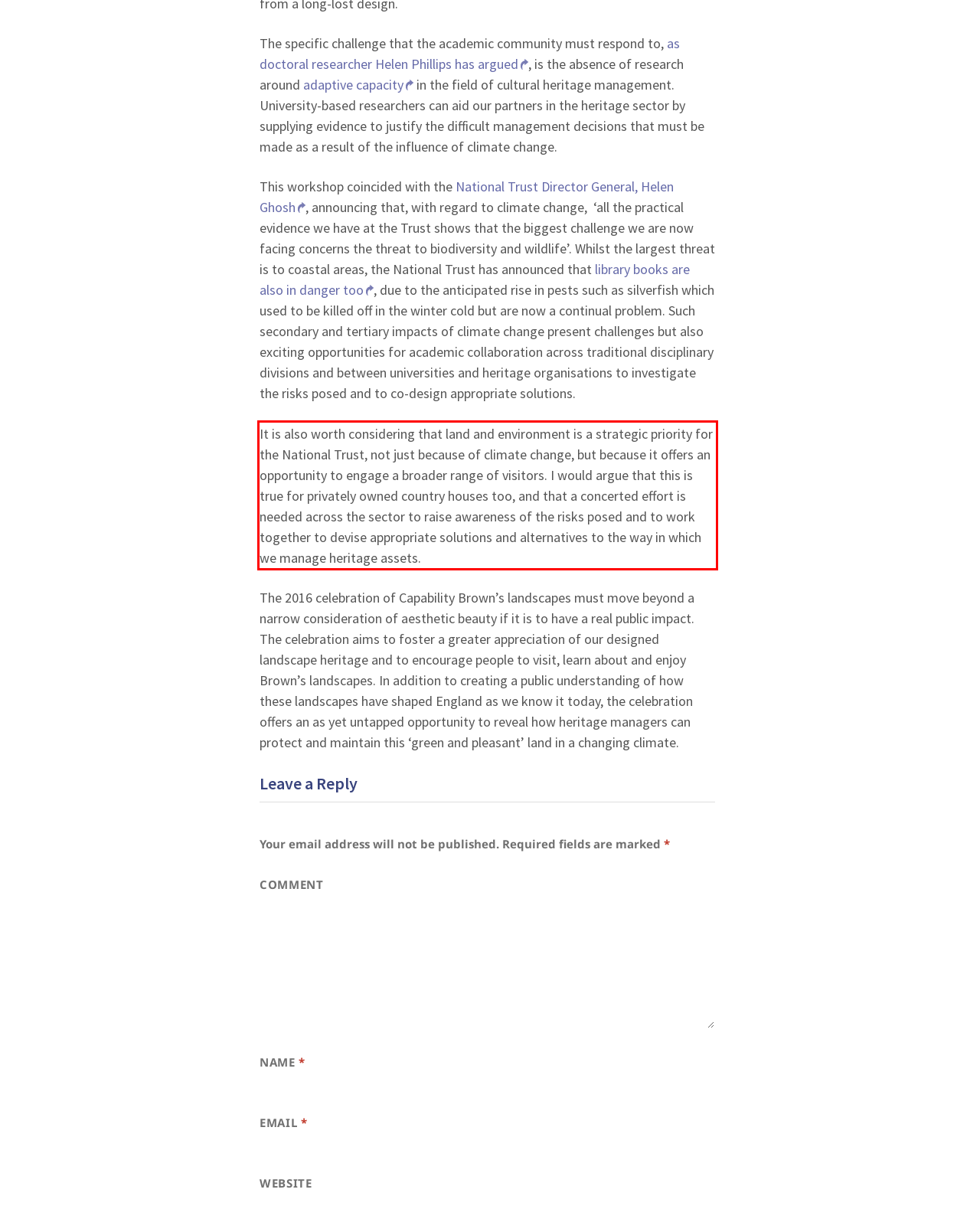Please examine the webpage screenshot and extract the text within the red bounding box using OCR.

It is also worth considering that land and environment is a strategic priority for the National Trust, not just because of climate change, but because it offers an opportunity to engage a broader range of visitors. I would argue that this is true for privately owned country houses too, and that a concerted effort is needed across the sector to raise awareness of the risks posed and to work together to devise appropriate solutions and alternatives to the way in which we manage heritage assets.